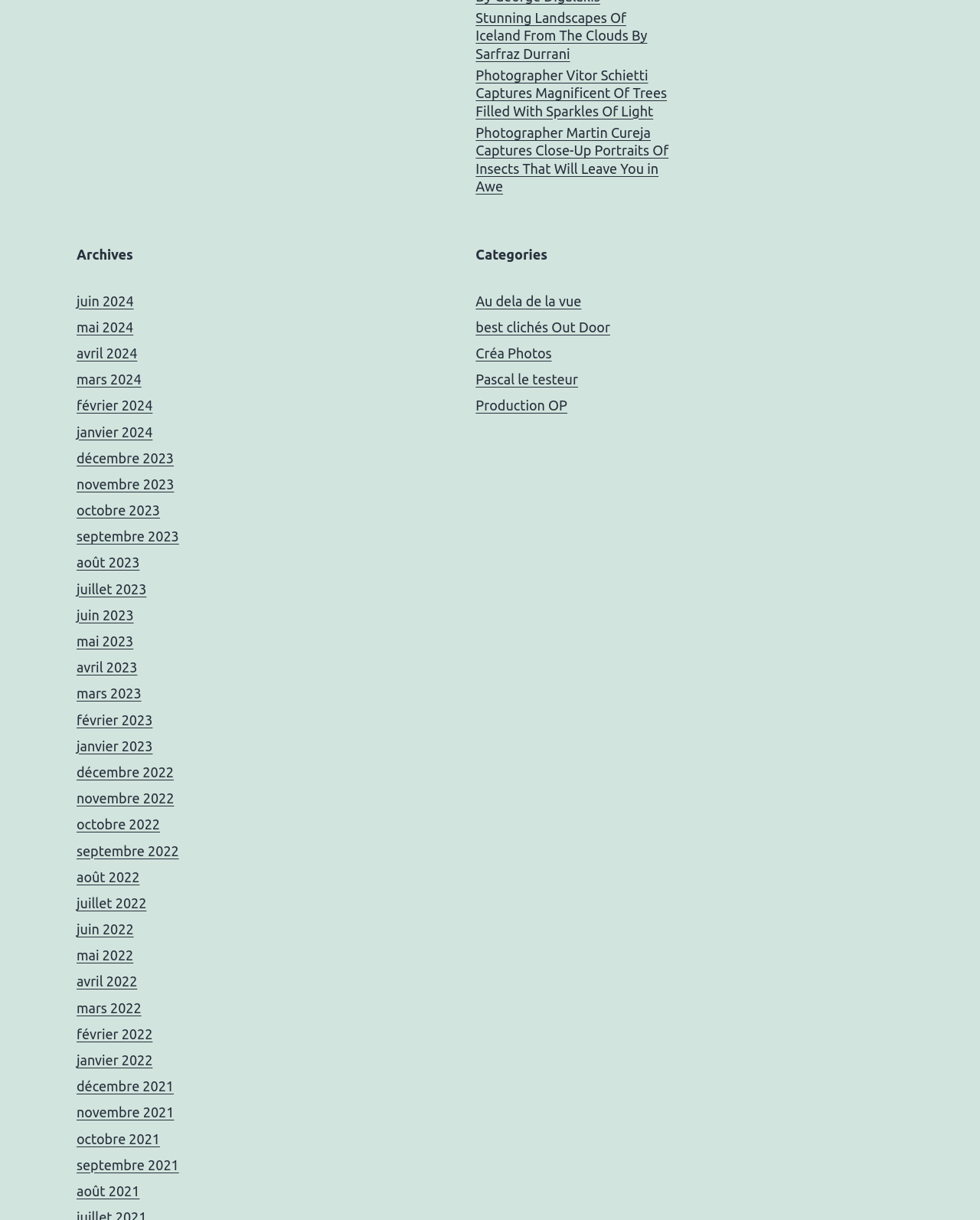Please give a concise answer to this question using a single word or phrase: 
What is the category after 'Au dela de la vue'?

best clichés Out Door